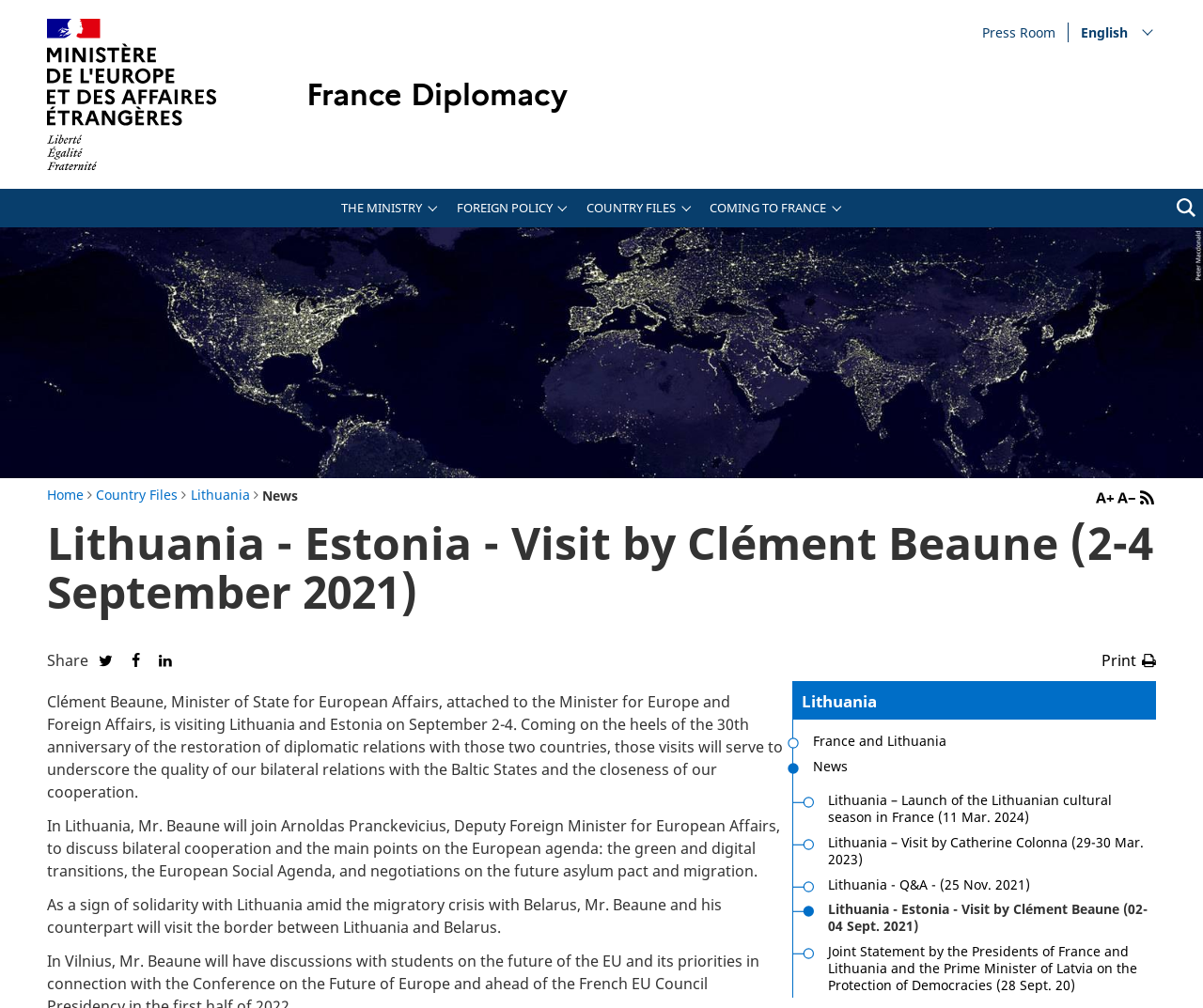Specify the bounding box coordinates (top-left x, top-left y, bottom-right x, bottom-right y) of the UI element in the screenshot that matches this description: Go to main content

[0.167, 0.001, 0.282, 0.021]